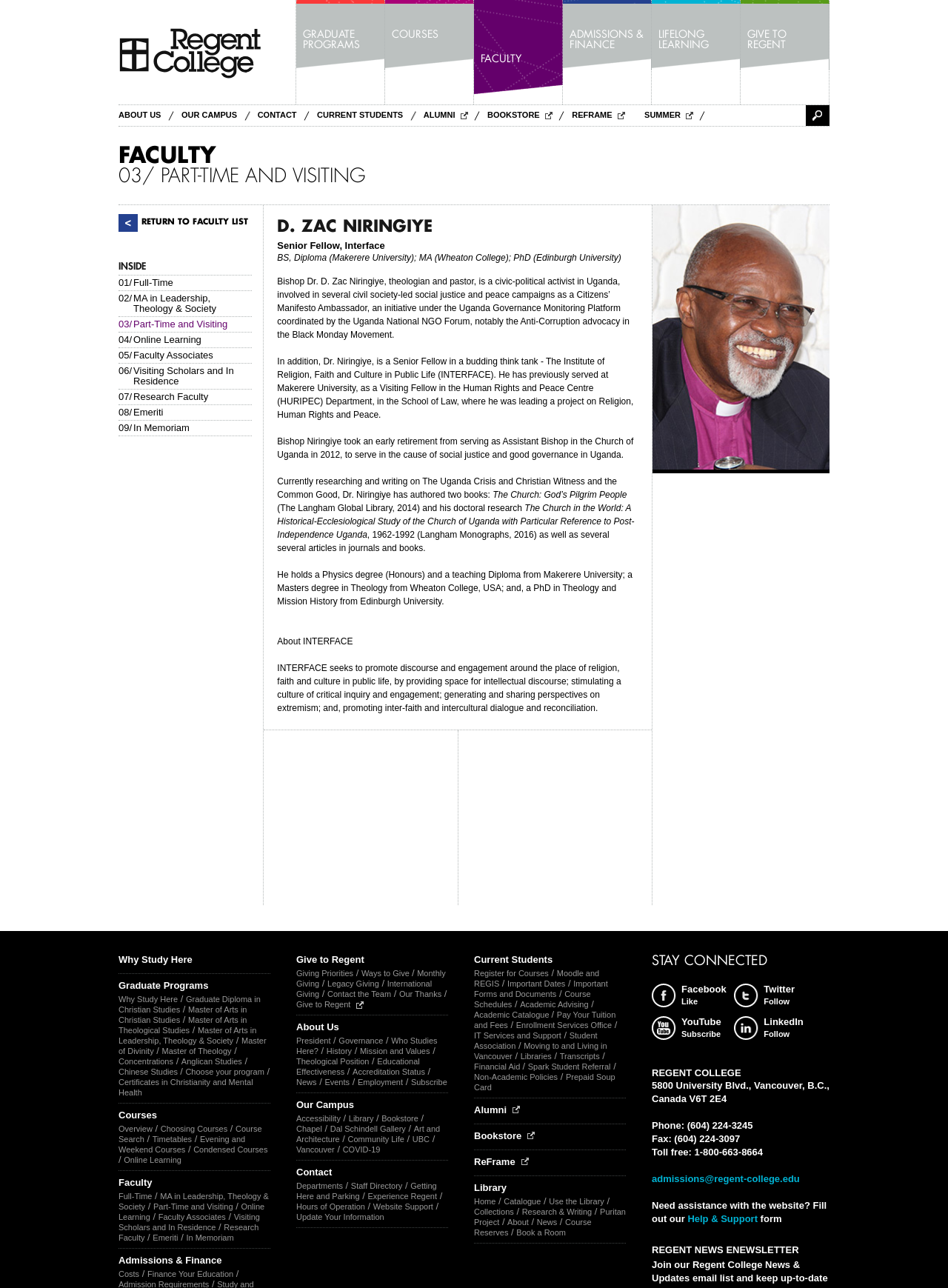What is Dr. Niringiye's role in the Church of Uganda?
From the details in the image, provide a complete and detailed answer to the question.

The webpage mentions that Dr. Niringiye took an early retirement from serving as Assistant Bishop in the Church of Uganda in 2012, to serve in the cause of social justice and good governance in Uganda.